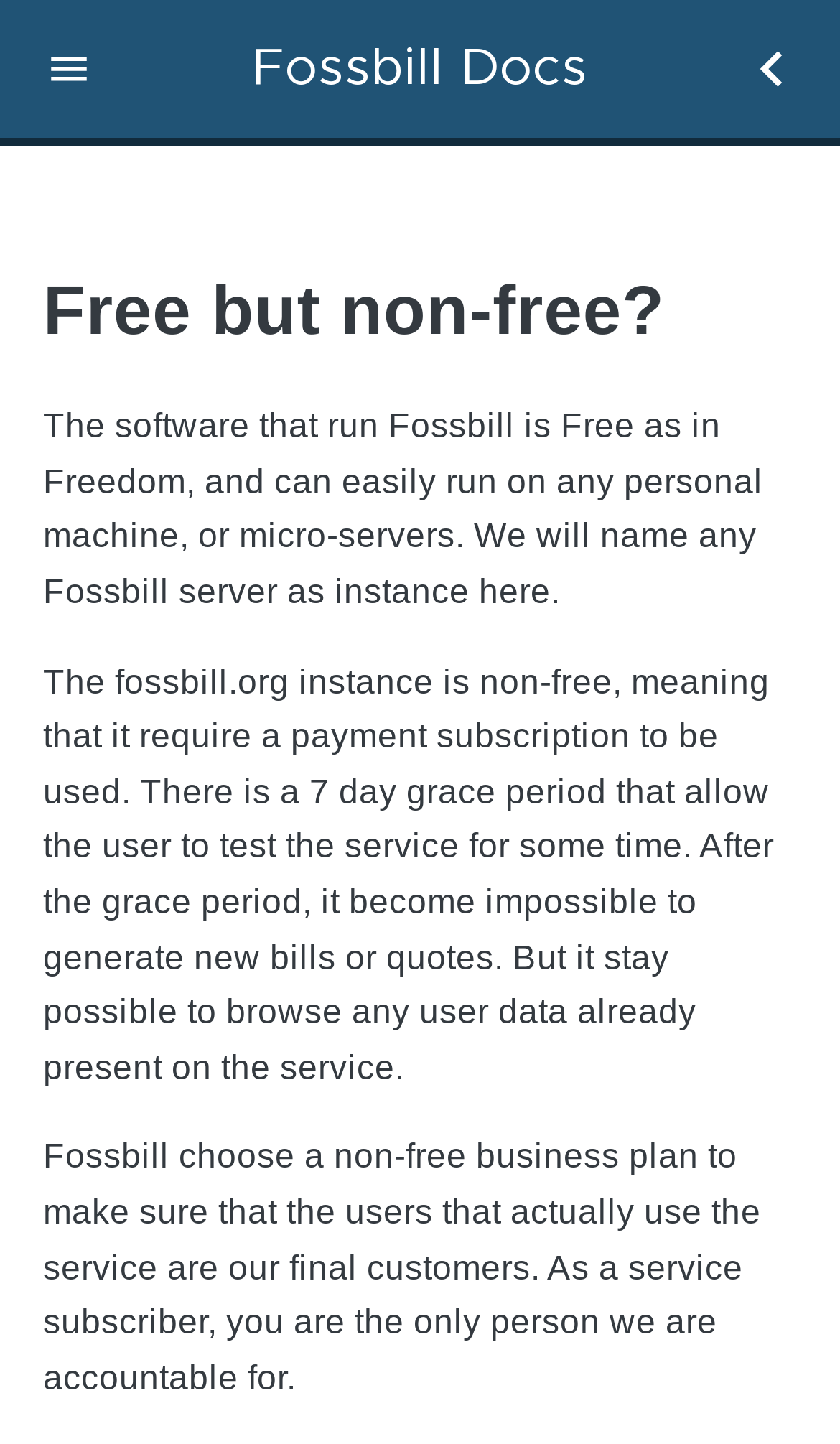What happens after the 7-day grace period?
Please answer the question with a detailed and comprehensive explanation.

After the 7-day grace period, it becomes impossible to generate new bills or quotes, but it is still possible to browse any user data already present on the service.